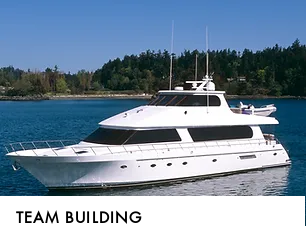What is the setting of the image?
Provide a comprehensive and detailed answer to the question.

The question asks about the setting of the image. The caption describes the image as featuring a luxurious white motor yacht beautifully anchored in serene blue waters, surrounded by lush green trees in the background. This suggests that the setting of the image is indeed serene blue waters.